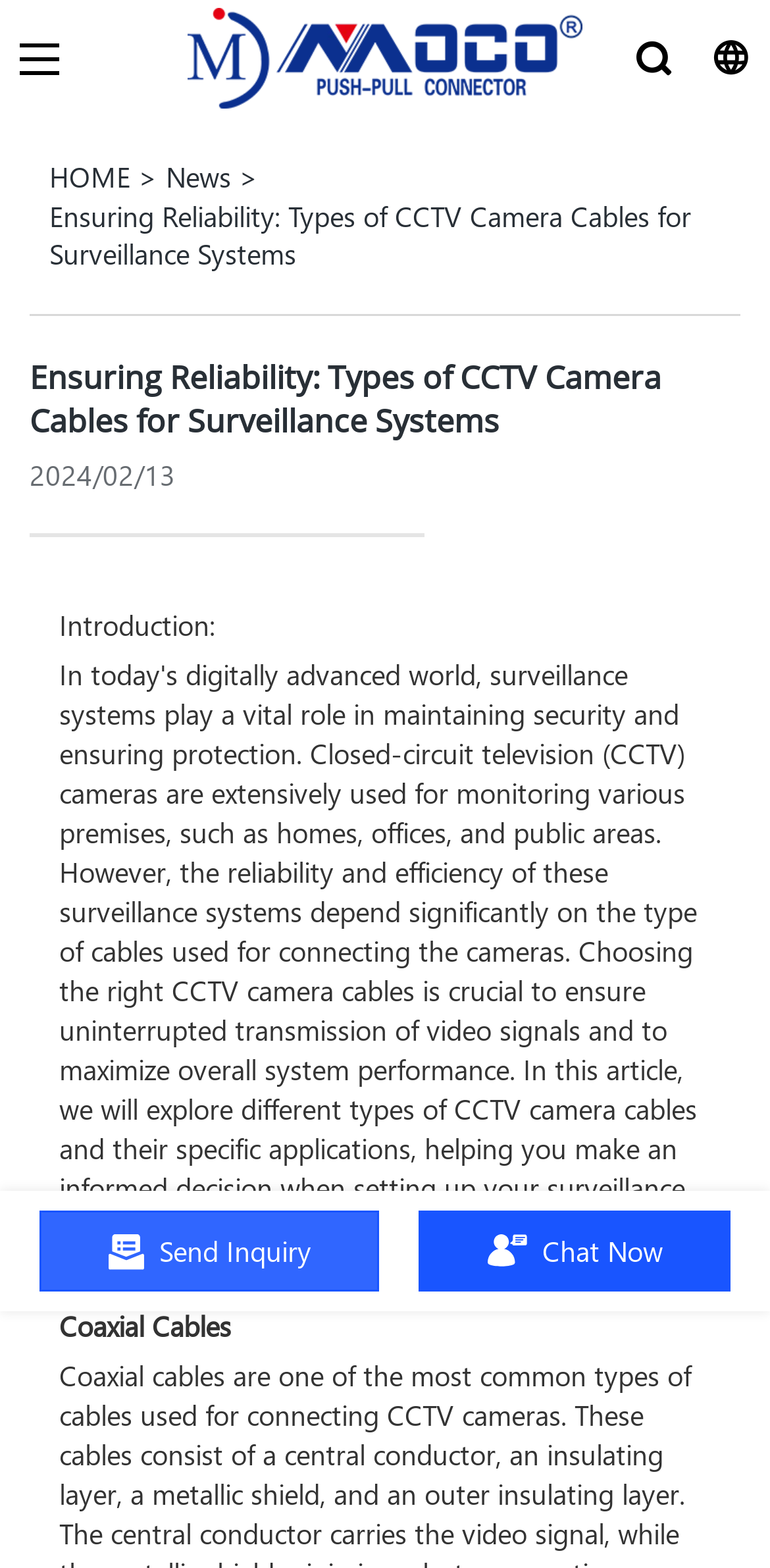What is the topic of the article?
Using the image as a reference, answer the question with a short word or phrase.

CCTV Camera Cables